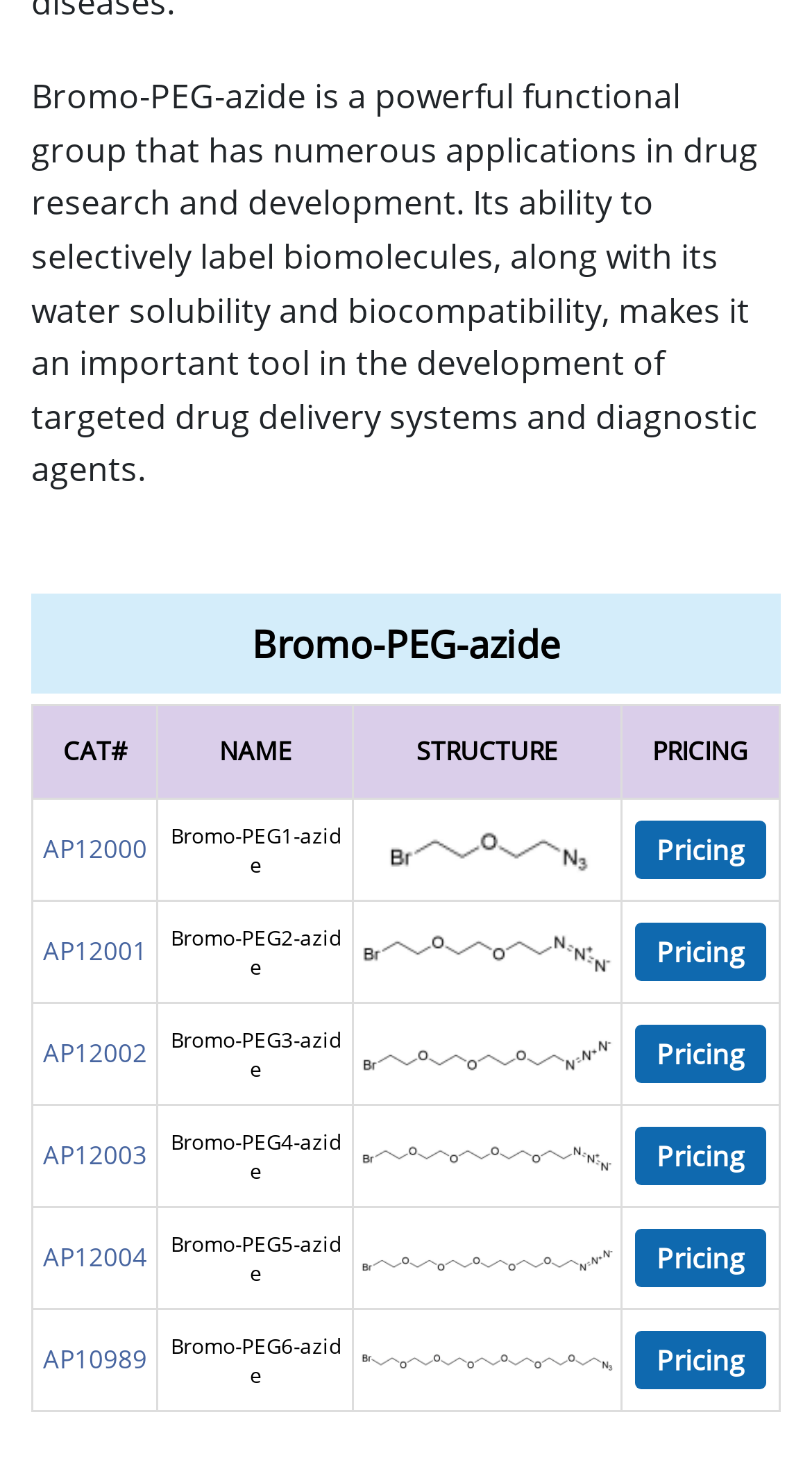Extract the bounding box coordinates for the UI element described by the text: "Bromo-PEG3-azide". The coordinates should be in the form of [left, top, right, bottom] with values between 0 and 1.

[0.21, 0.695, 0.42, 0.734]